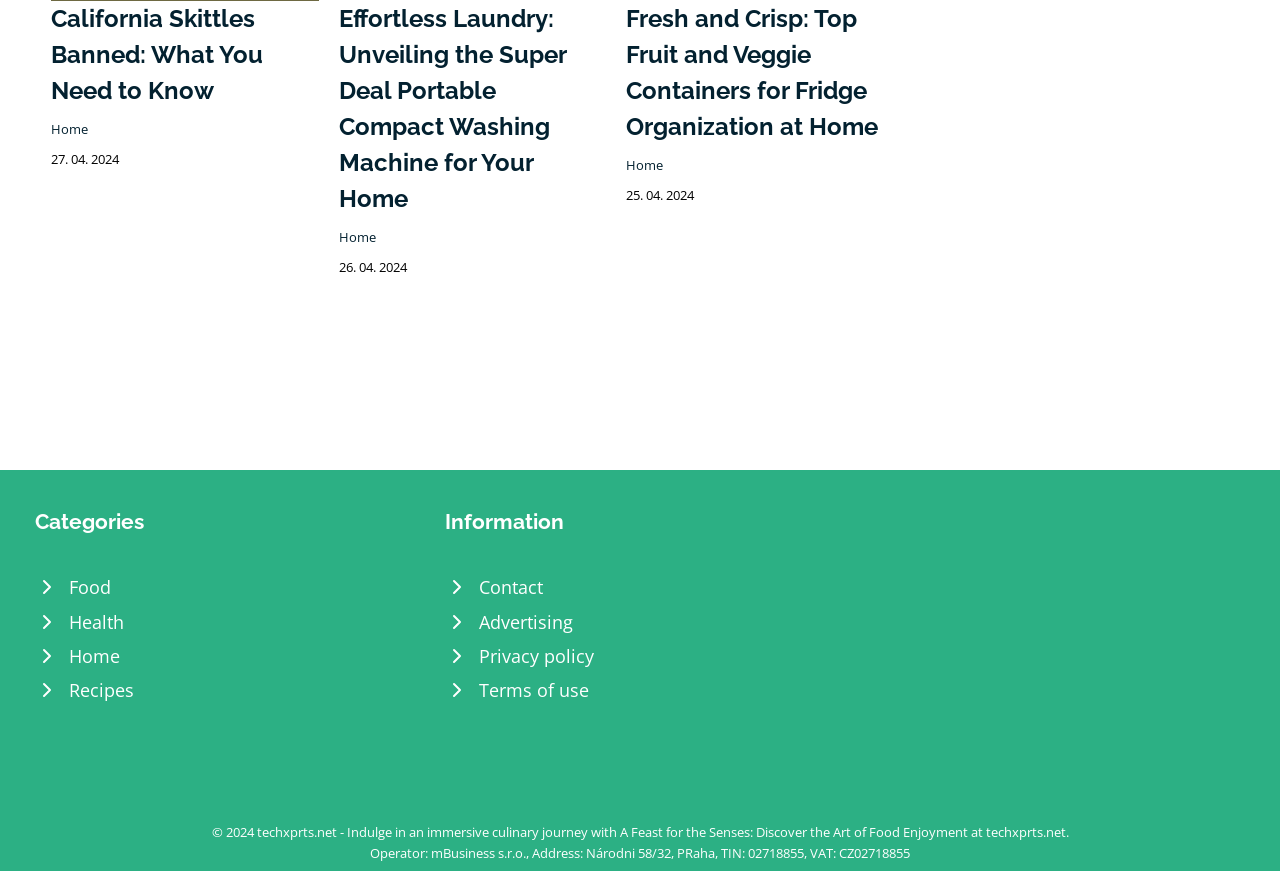How many categories are listed on the webpage?
Give a single word or phrase answer based on the content of the image.

4